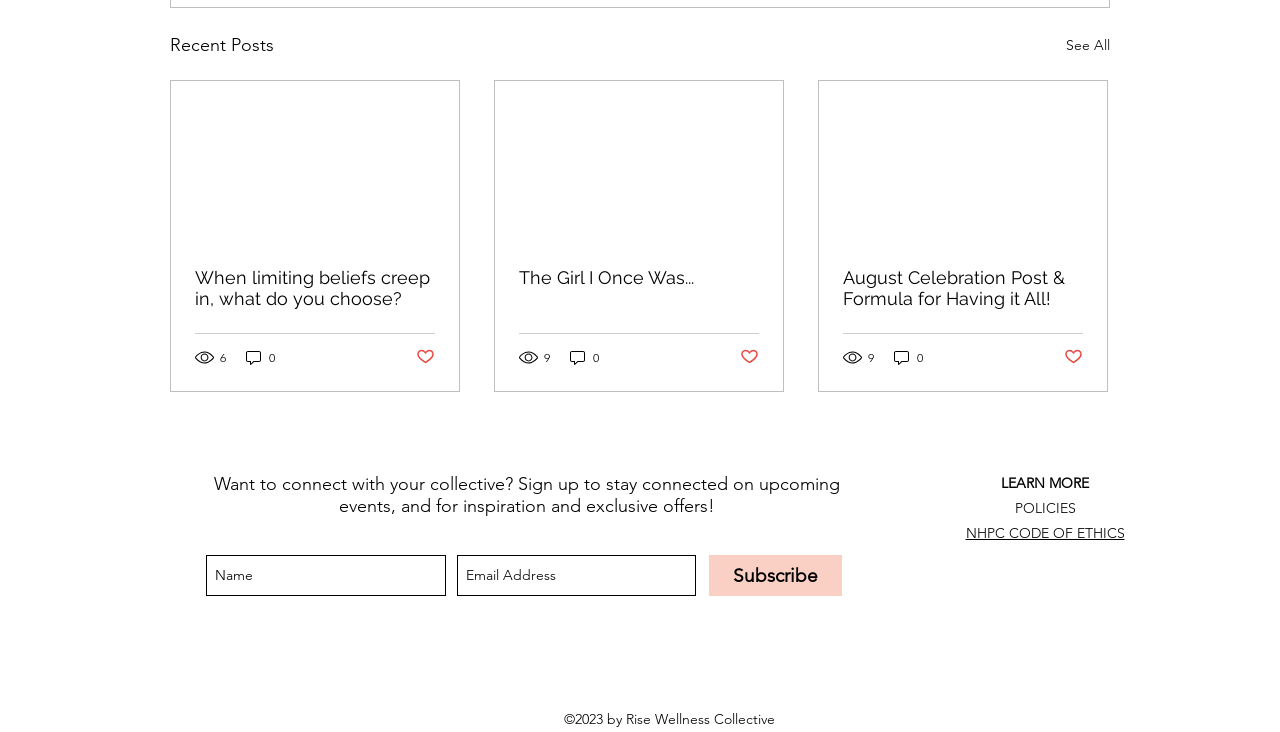Given the element description: "0", predict the bounding box coordinates of the UI element it refers to, using four float numbers between 0 and 1, i.e., [left, top, right, bottom].

[0.444, 0.476, 0.47, 0.502]